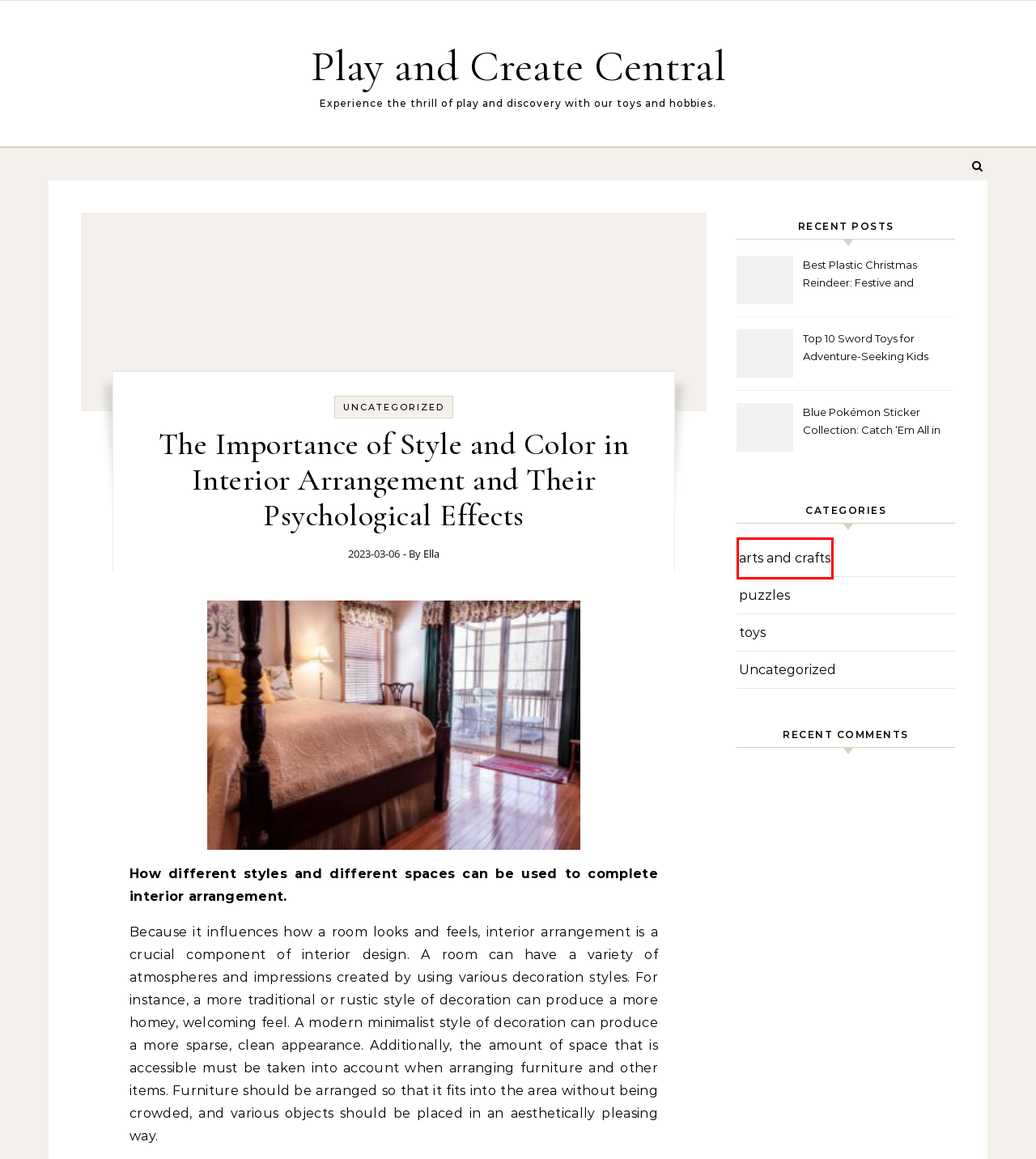Analyze the screenshot of a webpage featuring a red rectangle around an element. Pick the description that best fits the new webpage after interacting with the element inside the red bounding box. Here are the candidates:
A. toys Archives - Play and Create Central
B. Play and Create Central - Experience the thrill of play and discovery with our toys and hobbies.
C. puzzles Archives - Play and Create Central
D. Best Plastic Christmas Reindeer: Festive and Durable Choices
E. Top 10 Sword Toys for Adventure-Seeking Kids
F. Uncategorized Archives - Play and Create Central
G. arts and crafts Archives - Play and Create Central
H. Blue Pokémon Sticker Collection: Catch 'Em All in Blue

G